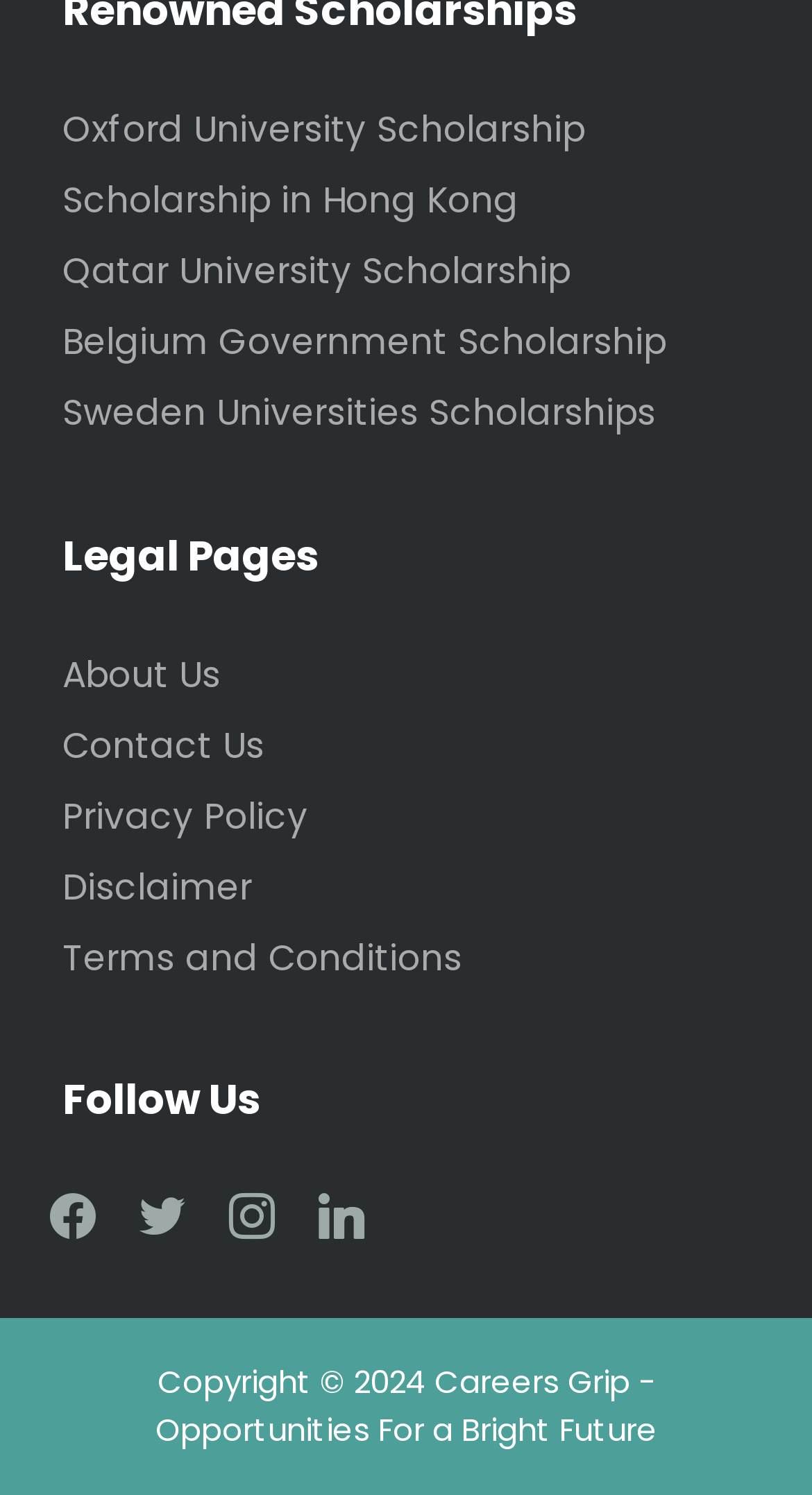Respond with a single word or phrase to the following question: What is the copyright year mentioned?

2024